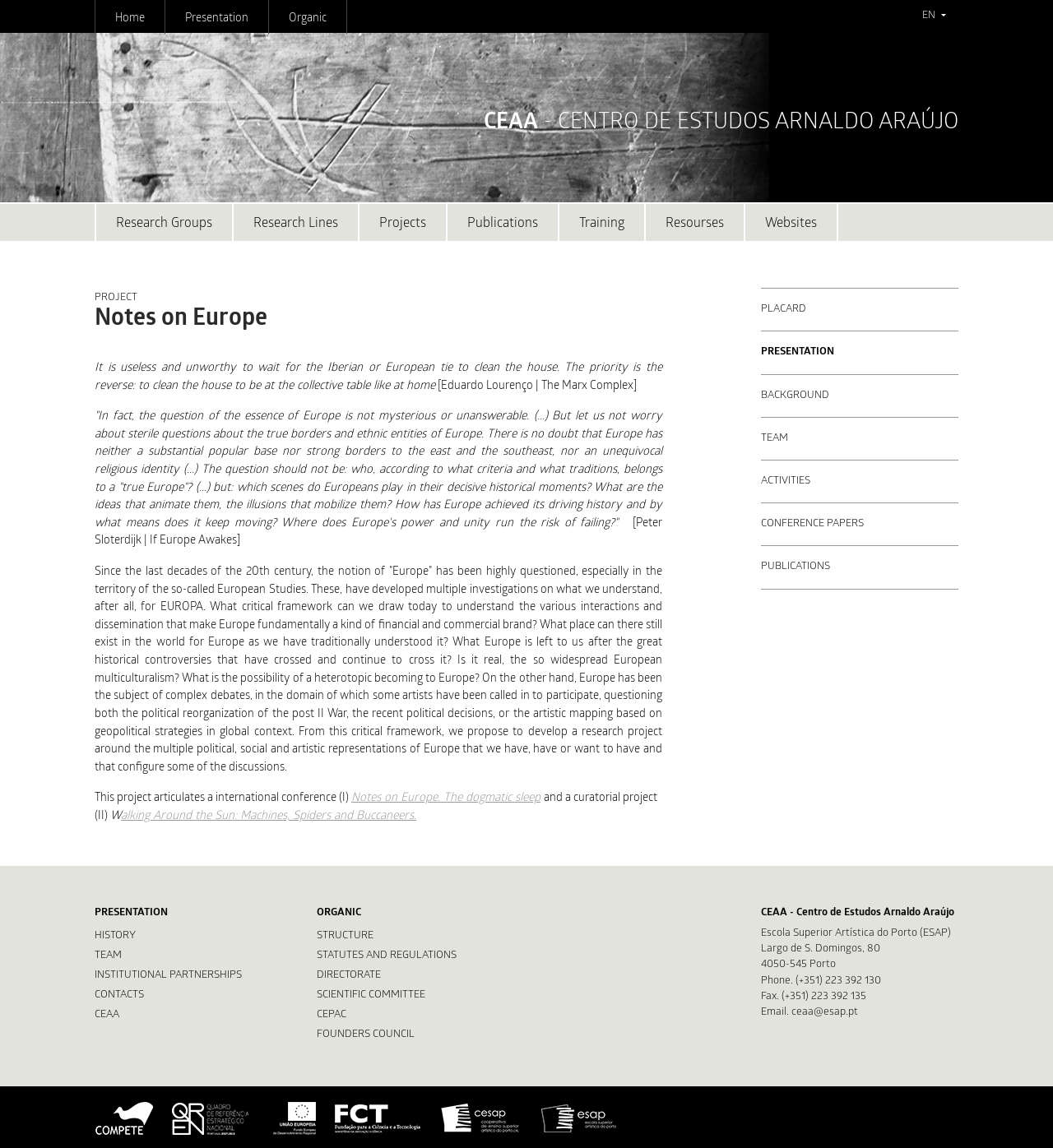From the element description ESAP, predict the bounding box coordinates of the UI element. The coordinates must be specified in the format (top-left x, top-left y, bottom-right x, bottom-right y) and should be within the 0 to 1 range.

[0.512, 0.96, 0.588, 0.989]